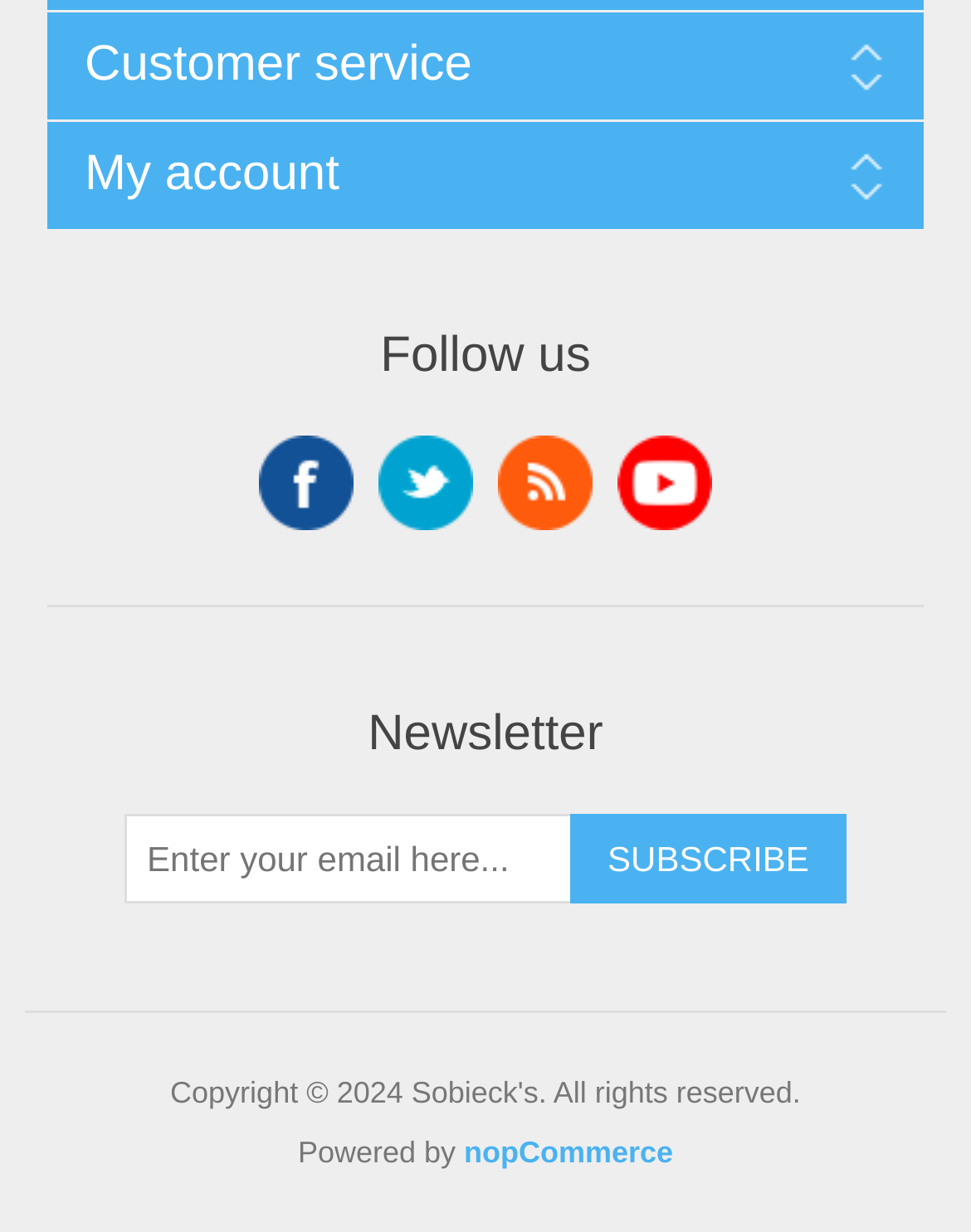Using the provided description YouTube, find the bounding box coordinates for the UI element. Provide the coordinates in (top-left x, top-left y, bottom-right x, bottom-right y) format, ensuring all values are between 0 and 1.

[0.636, 0.354, 0.733, 0.431]